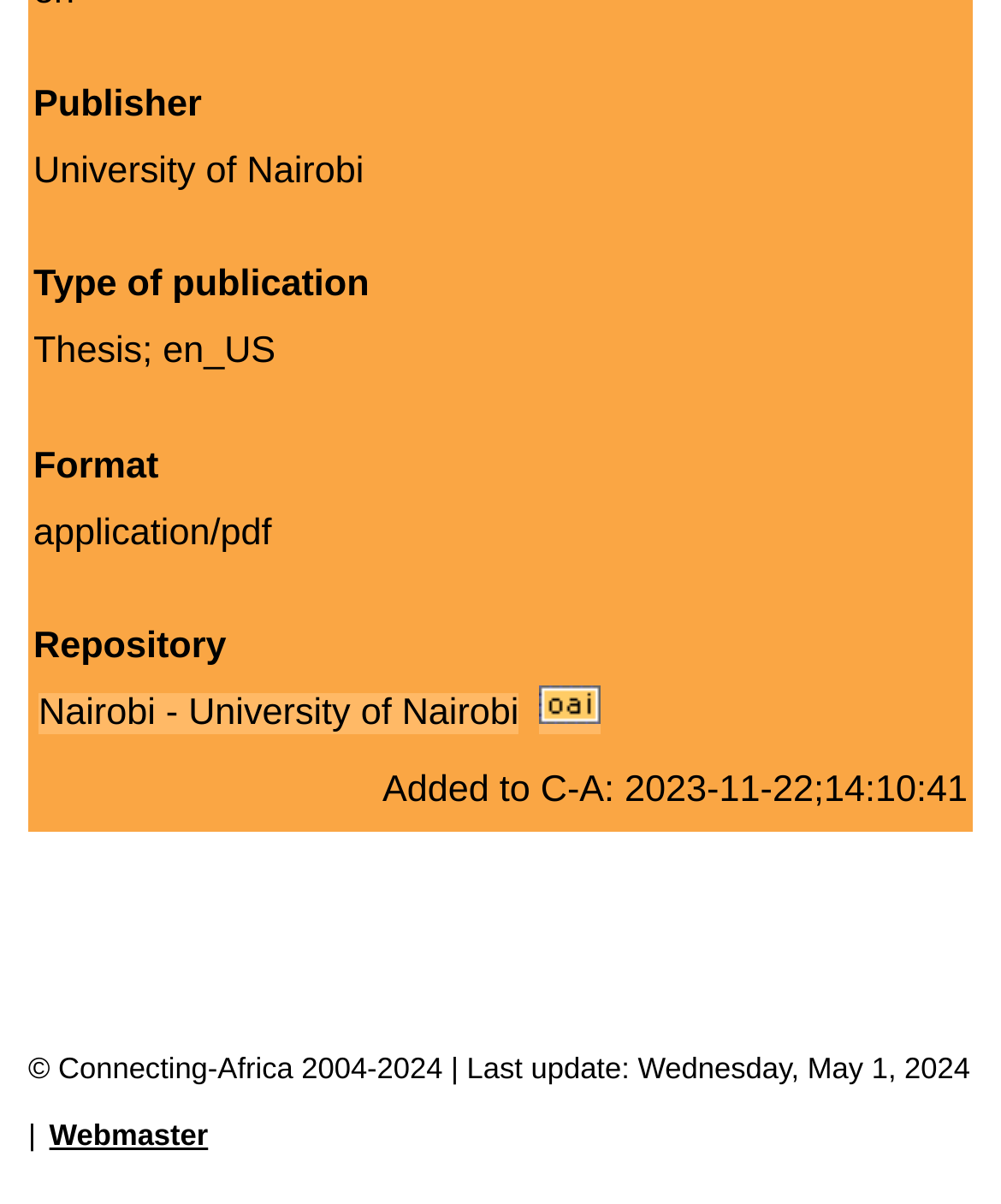Who is the webmaster?
Based on the image, give a concise answer in the form of a single word or short phrase.

Webmaster